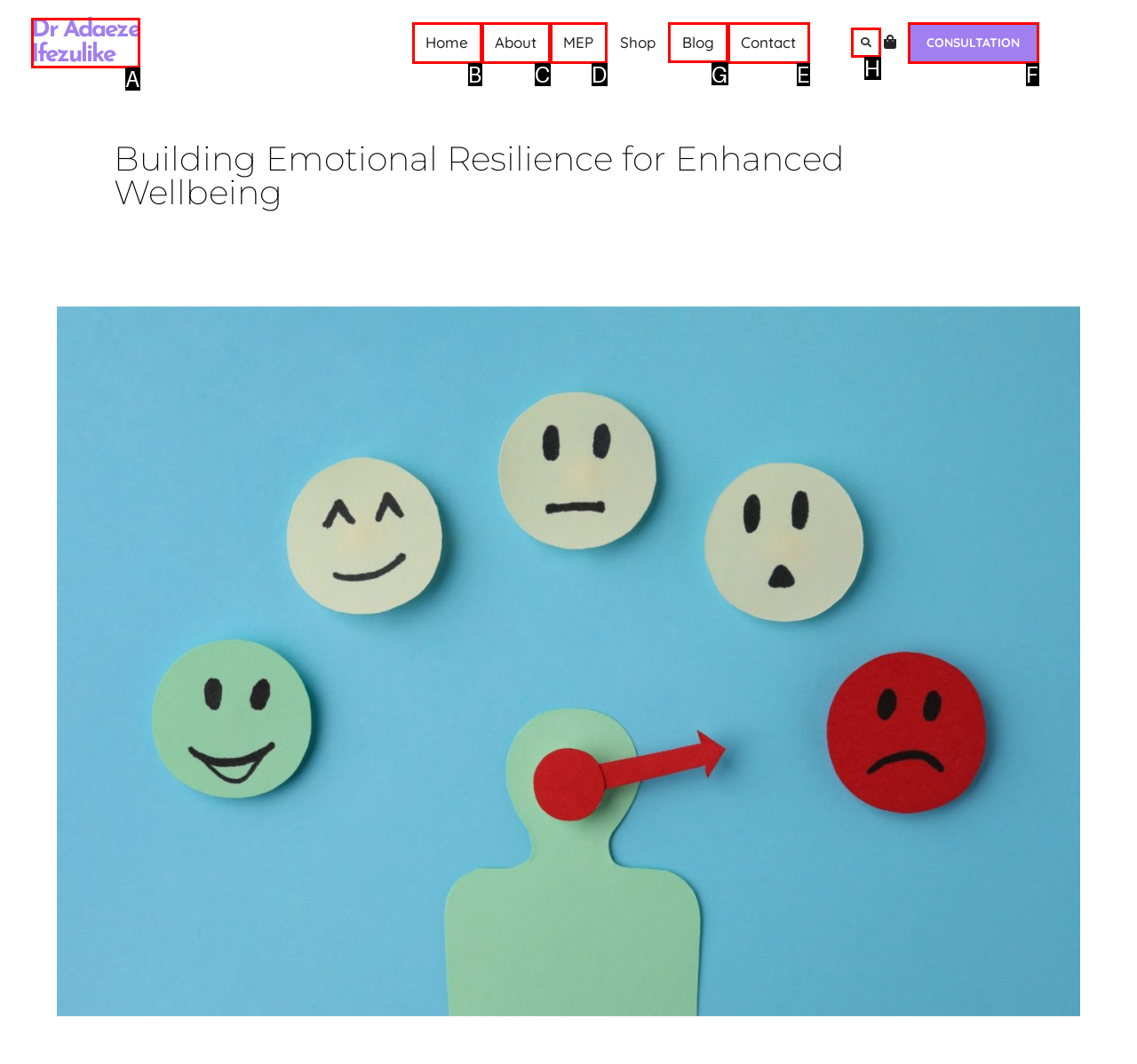Determine the HTML element to click for the instruction: view recent posts.
Answer with the letter corresponding to the correct choice from the provided options.

None